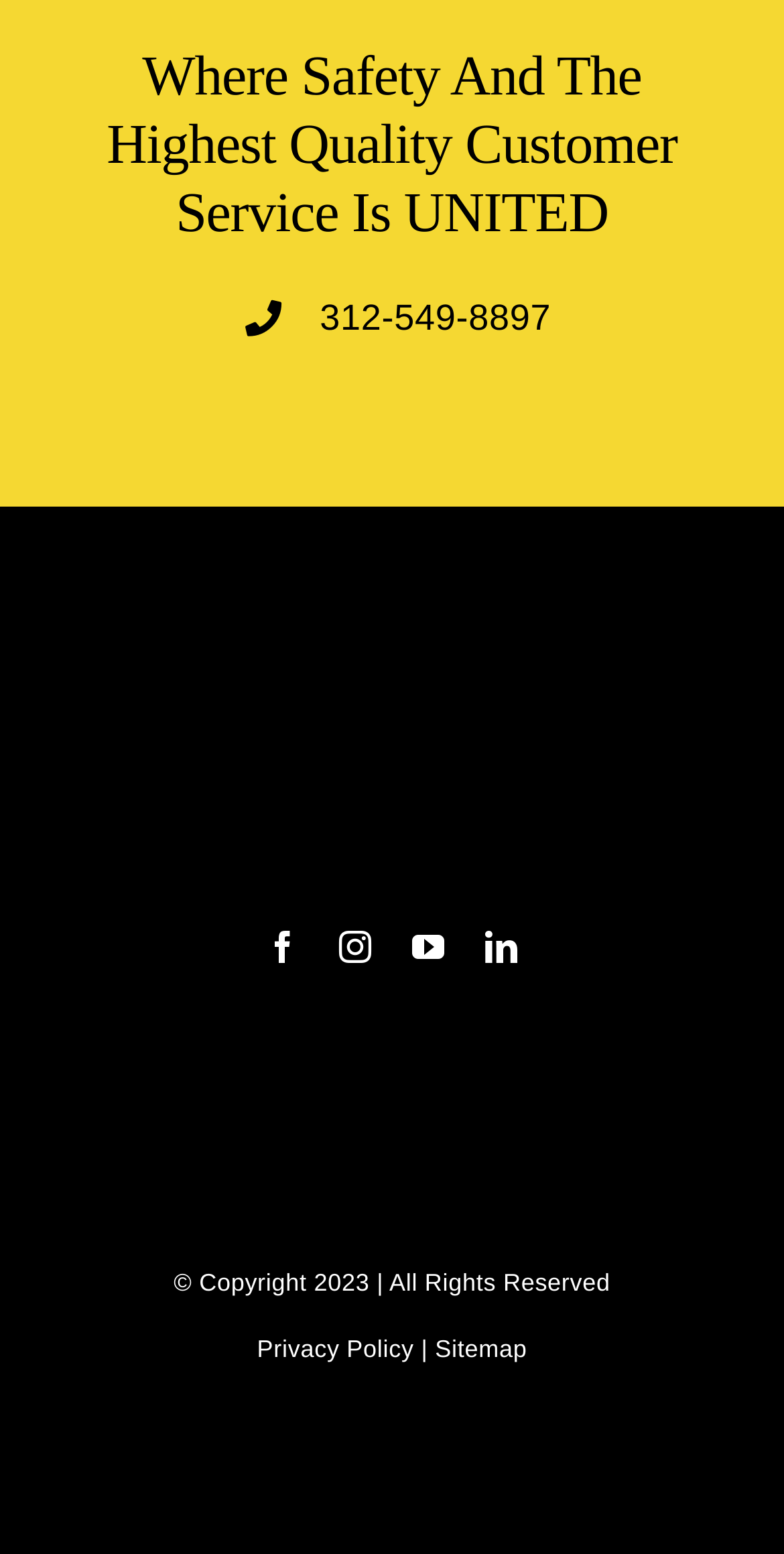Please determine the bounding box of the UI element that matches this description: aria-label="linkedin" title="LinkedIn". The coordinates should be given as (top-left x, top-left y, bottom-right x, bottom-right y), with all values between 0 and 1.

[0.619, 0.599, 0.66, 0.62]